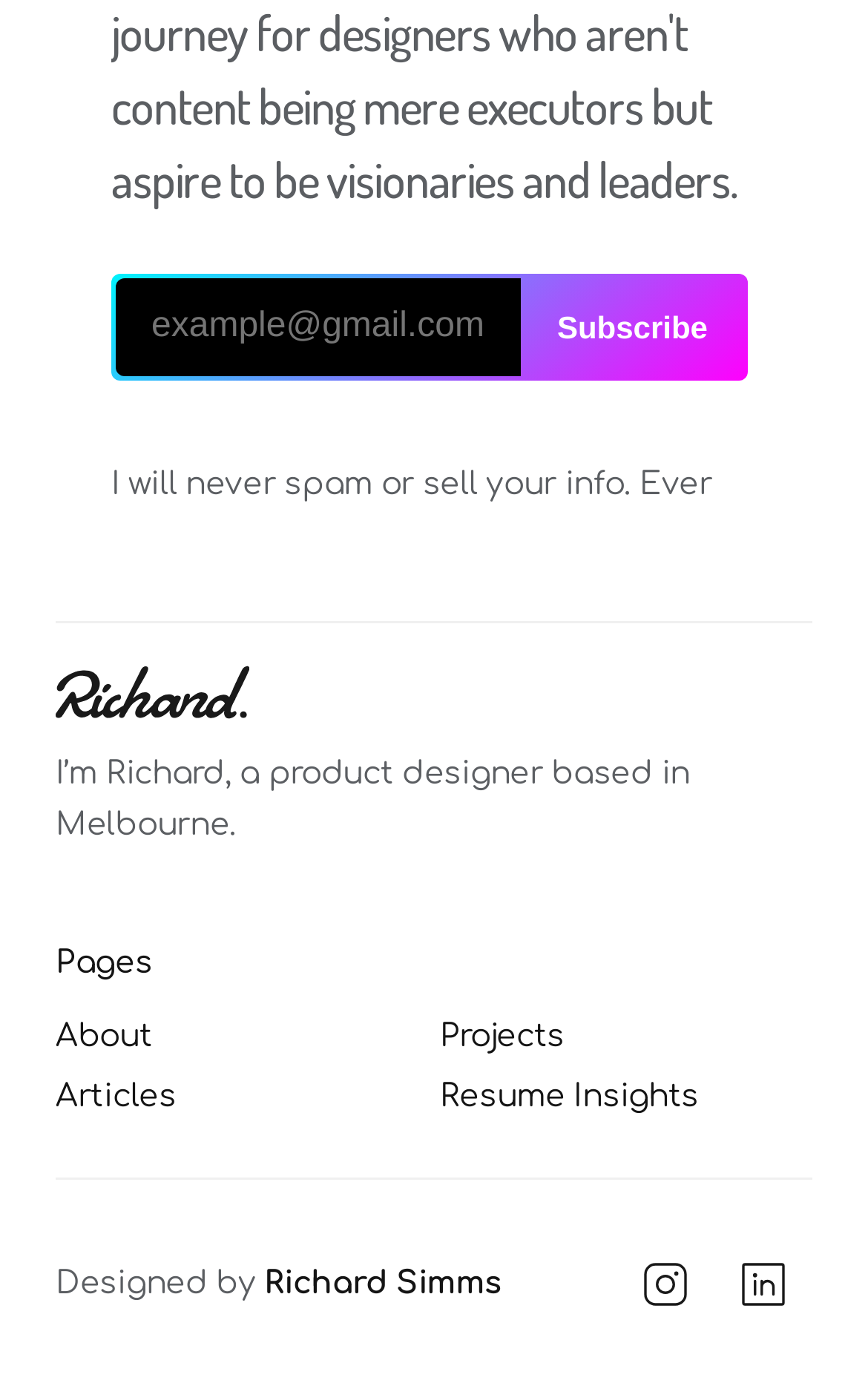Please identify the bounding box coordinates of the region to click in order to complete the given instruction: "Subscribe to the newsletter". The coordinates should be four float numbers between 0 and 1, i.e., [left, top, right, bottom].

[0.601, 0.2, 0.856, 0.271]